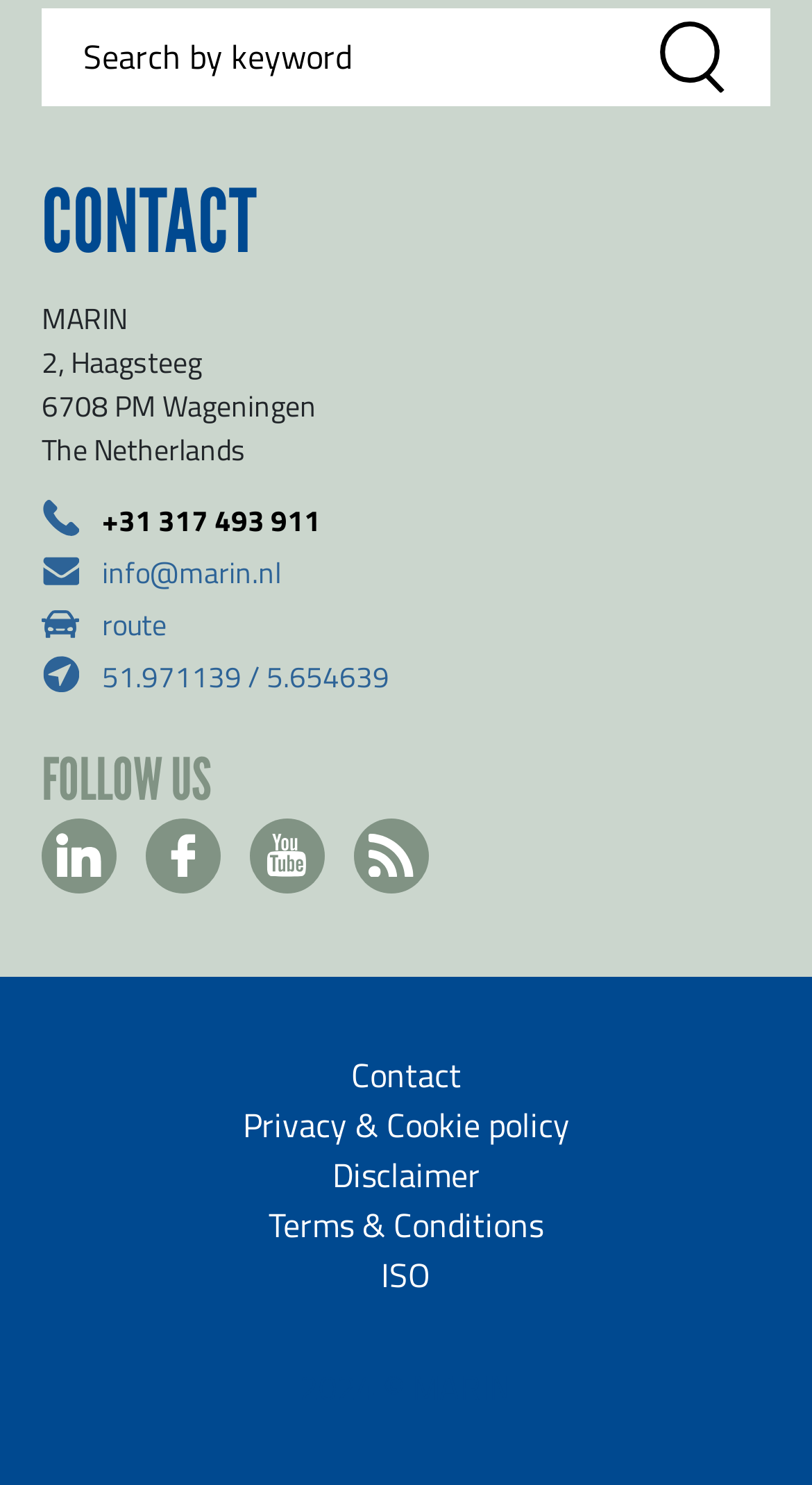Provide a short answer using a single word or phrase for the following question: 
What is the address of MARIN?

2, Haagsteeg, 6708 PM Wageningen, The Netherlands